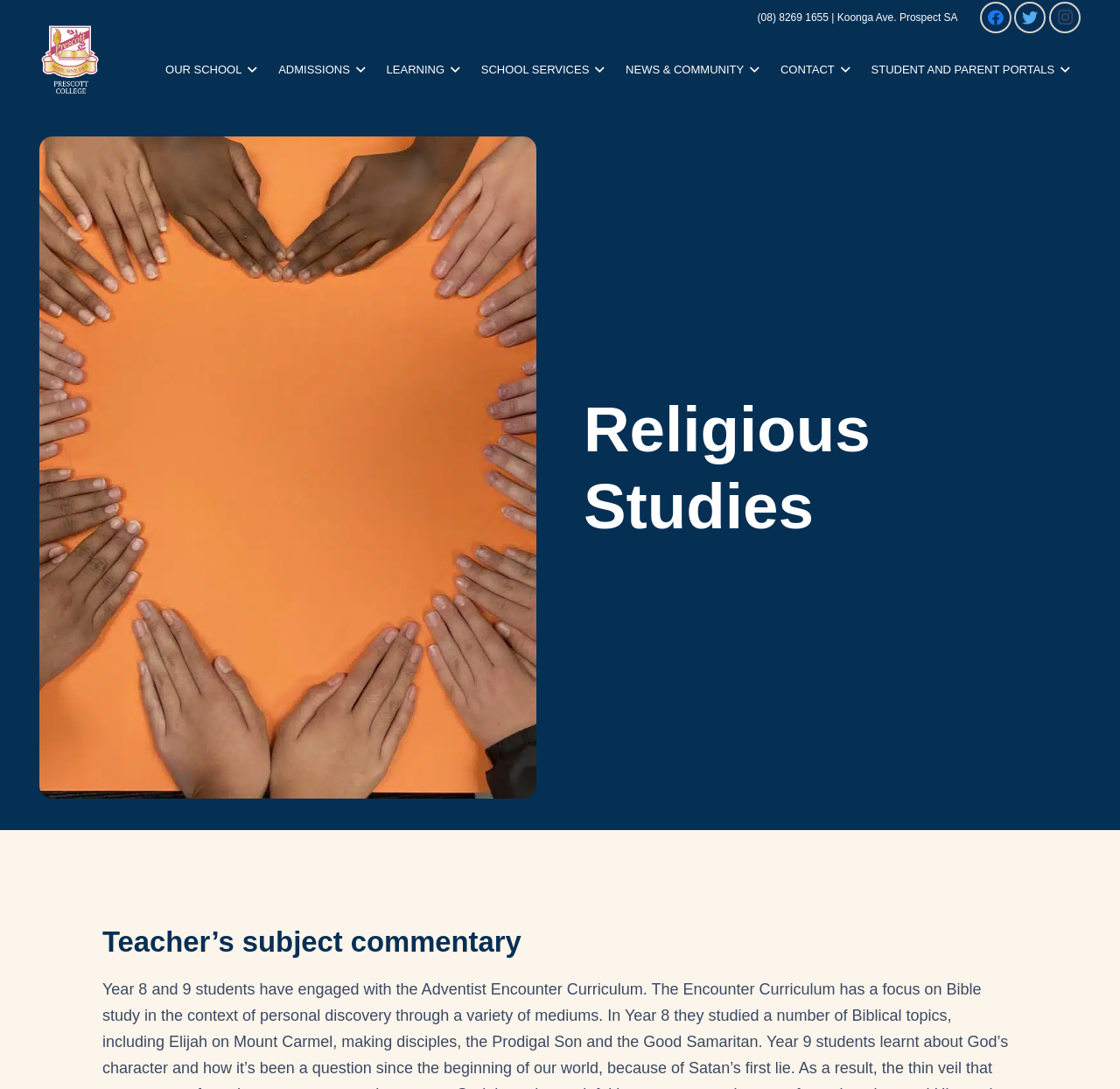Please find the bounding box coordinates for the clickable element needed to perform this instruction: "Call the school".

[0.676, 0.01, 0.74, 0.022]